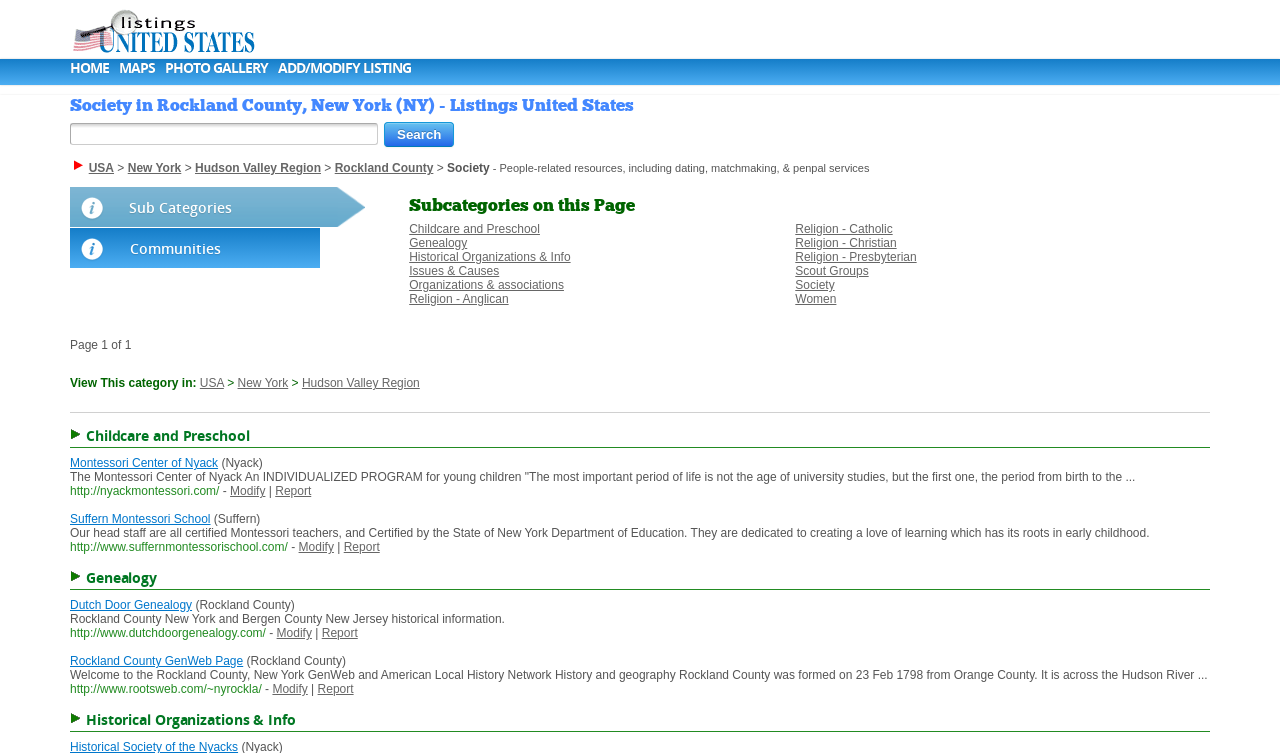Ascertain the bounding box coordinates for the UI element detailed here: "Scout Groups". The coordinates should be provided as [left, top, right, bottom] with each value being a float between 0 and 1.

[0.621, 0.351, 0.679, 0.369]